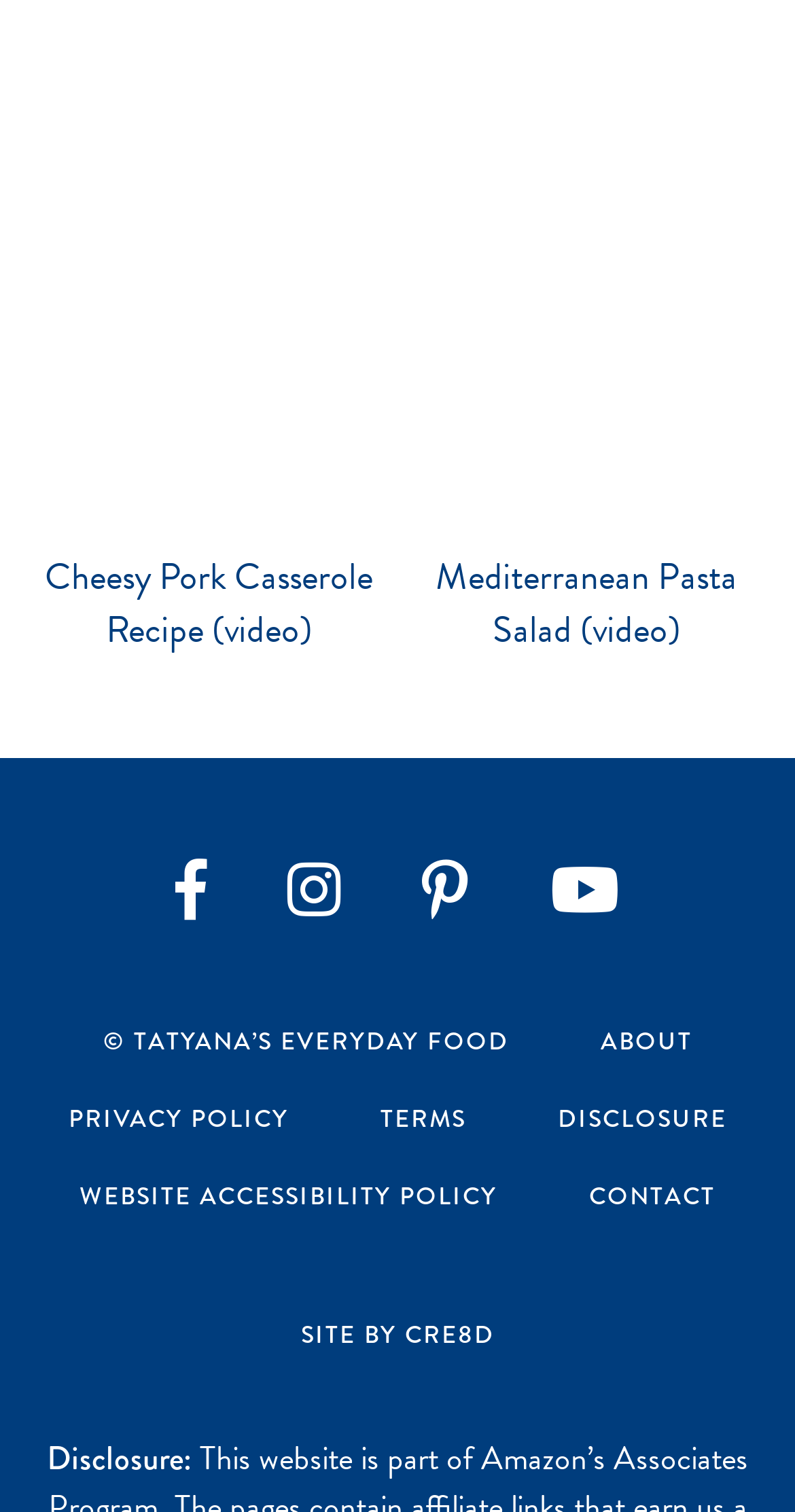Specify the bounding box coordinates of the area to click in order to follow the given instruction: "Contact the website owner."

[0.741, 0.779, 0.9, 0.803]